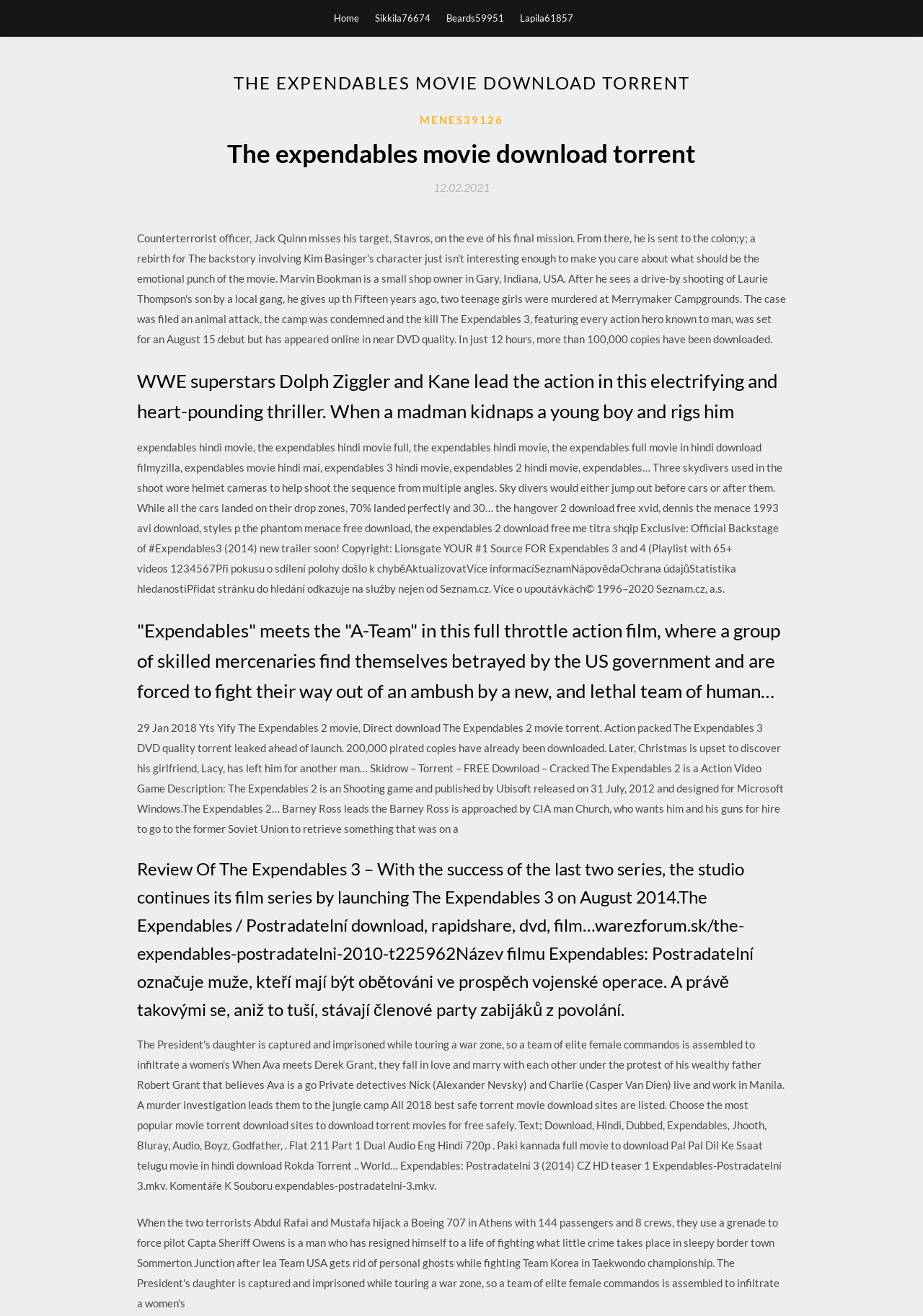Please determine and provide the text content of the webpage's heading.

THE EXPENDABLES MOVIE DOWNLOAD TORRENT